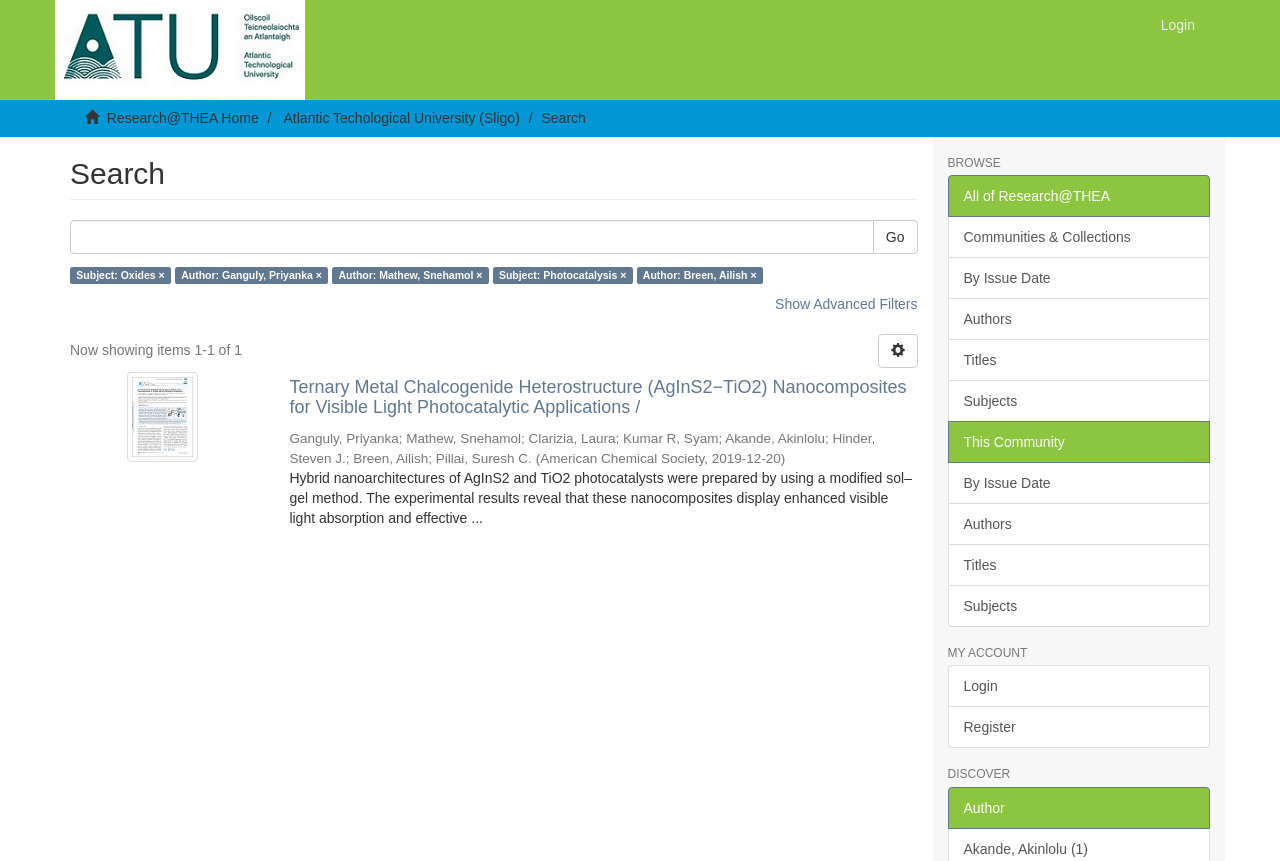Given the webpage screenshot, identify the bounding box of the UI element that matches this description: "Exhausts".

None